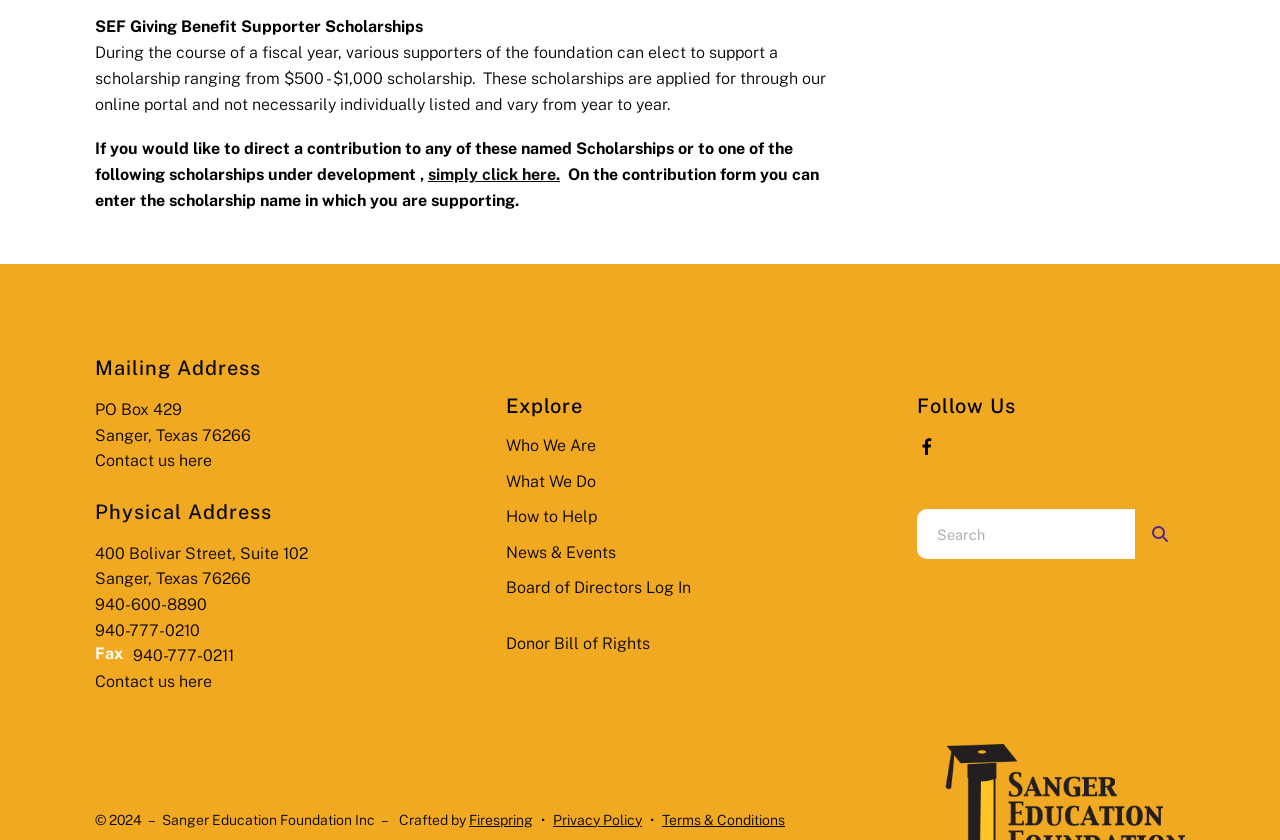Determine the bounding box for the described HTML element: "Privacy Policy". Ensure the coordinates are four float numbers between 0 and 1 in the format [left, top, right, bottom].

[0.432, 0.966, 0.502, 0.985]